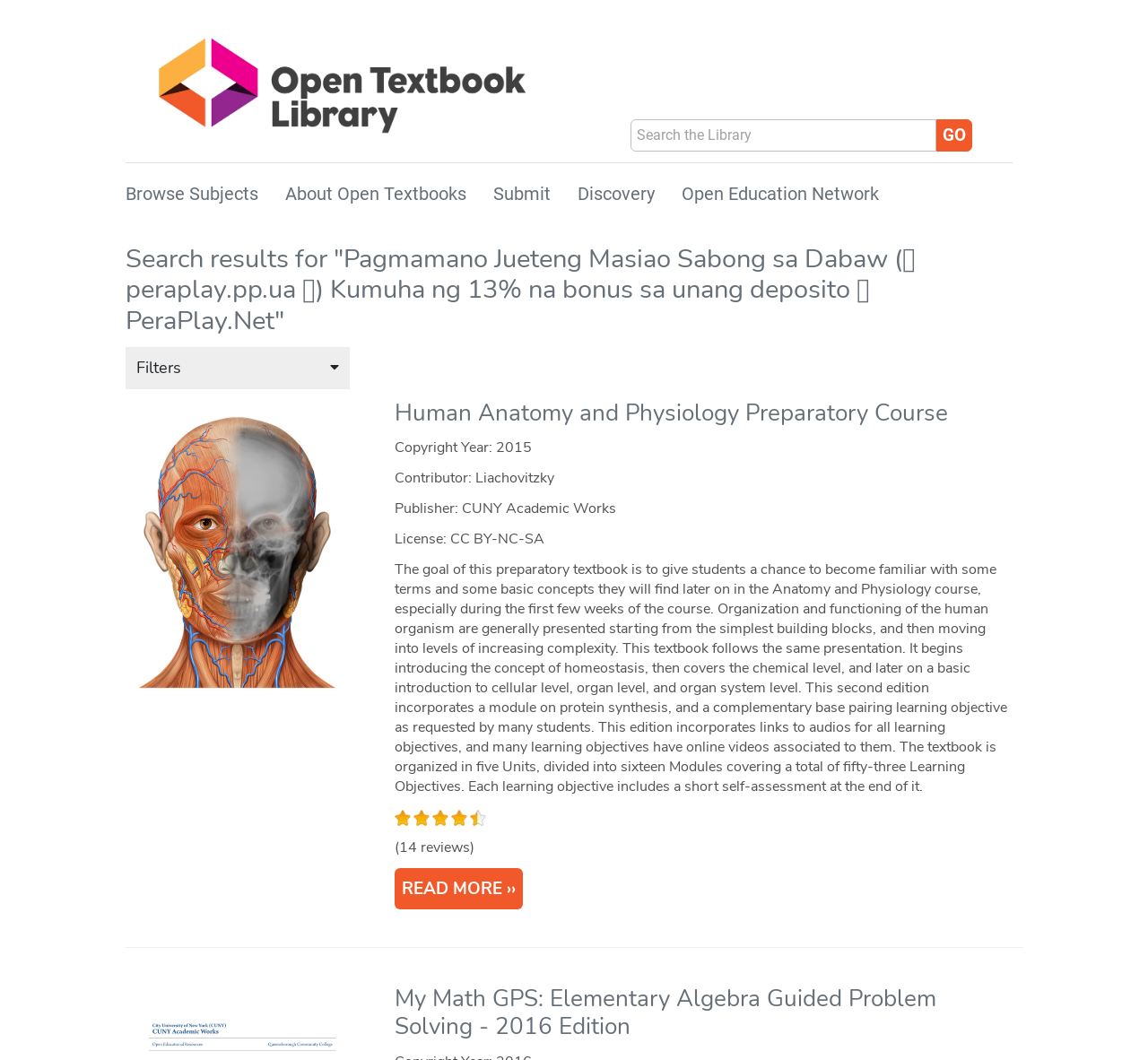Please answer the following query using a single word or phrase: 
How many reviews does the first textbook have?

14 reviews